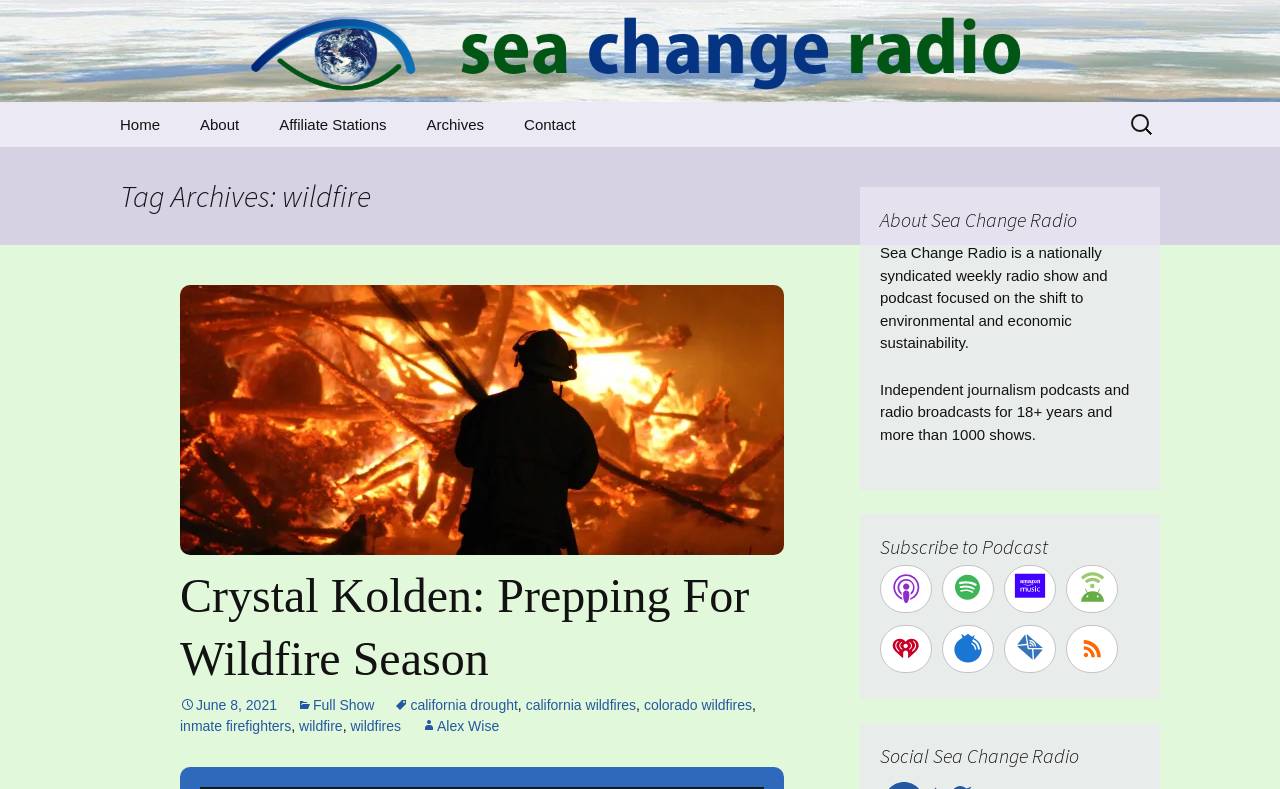What is the name of the radio show?
Can you offer a detailed and complete answer to this question?

The name of the radio show can be found in the heading element 'Sea Change Radio' which is a child of the link element with the text 'Sea Change Radio Independent journalism focused on environmental and economic sustainability Sea Change Radio'.